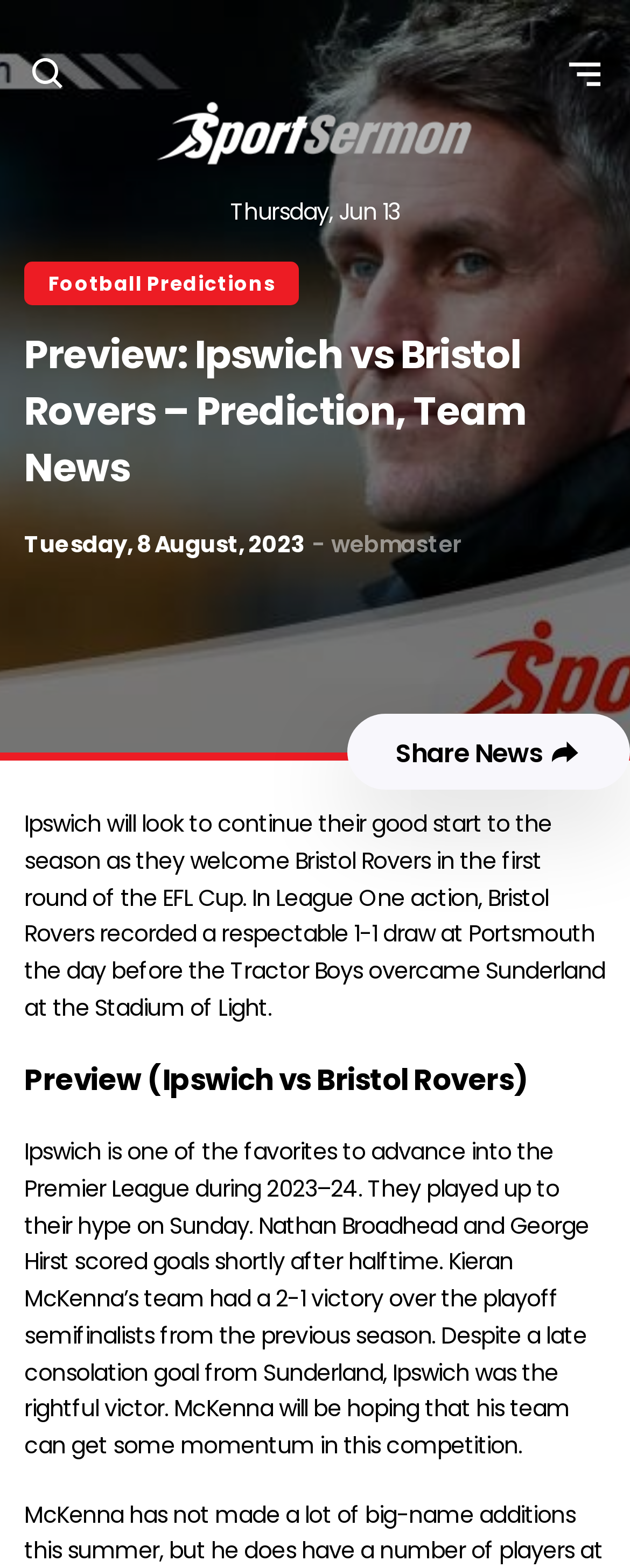Give an in-depth explanation of the webpage layout and content.

The webpage is about a sports news article, specifically a preview of a football match between Ipswich and Bristol Rovers. At the top left, there is a logo of Sport Sermon, a black and white image. Next to it, on the top right, is a mobile menu opener button. Below the logo, there is a date "Thursday, Jun 13" displayed. 

On the top left corner, there is a link to "Football Predictions" and a heading that reads "Preview: Ipswich vs Bristol Rovers – Prediction, Team News". Below the heading, there is a time element and a text "Tuesday, 8 August, 2023" followed by a hyphen and the author's name "webmaster". 

On the right side of the page, there is a "Share News" link with an accompanying image. The main content of the article starts below, with a brief summary of the upcoming match, mentioning Ipswich's good start to the season and Bristol Rovers' recent draw. 

The article is divided into sections, with a heading "Preview (Ipswich vs Bristol Rovers)" followed by a detailed analysis of Ipswich's previous match against Sunderland, including the goals scored and the team's performance.